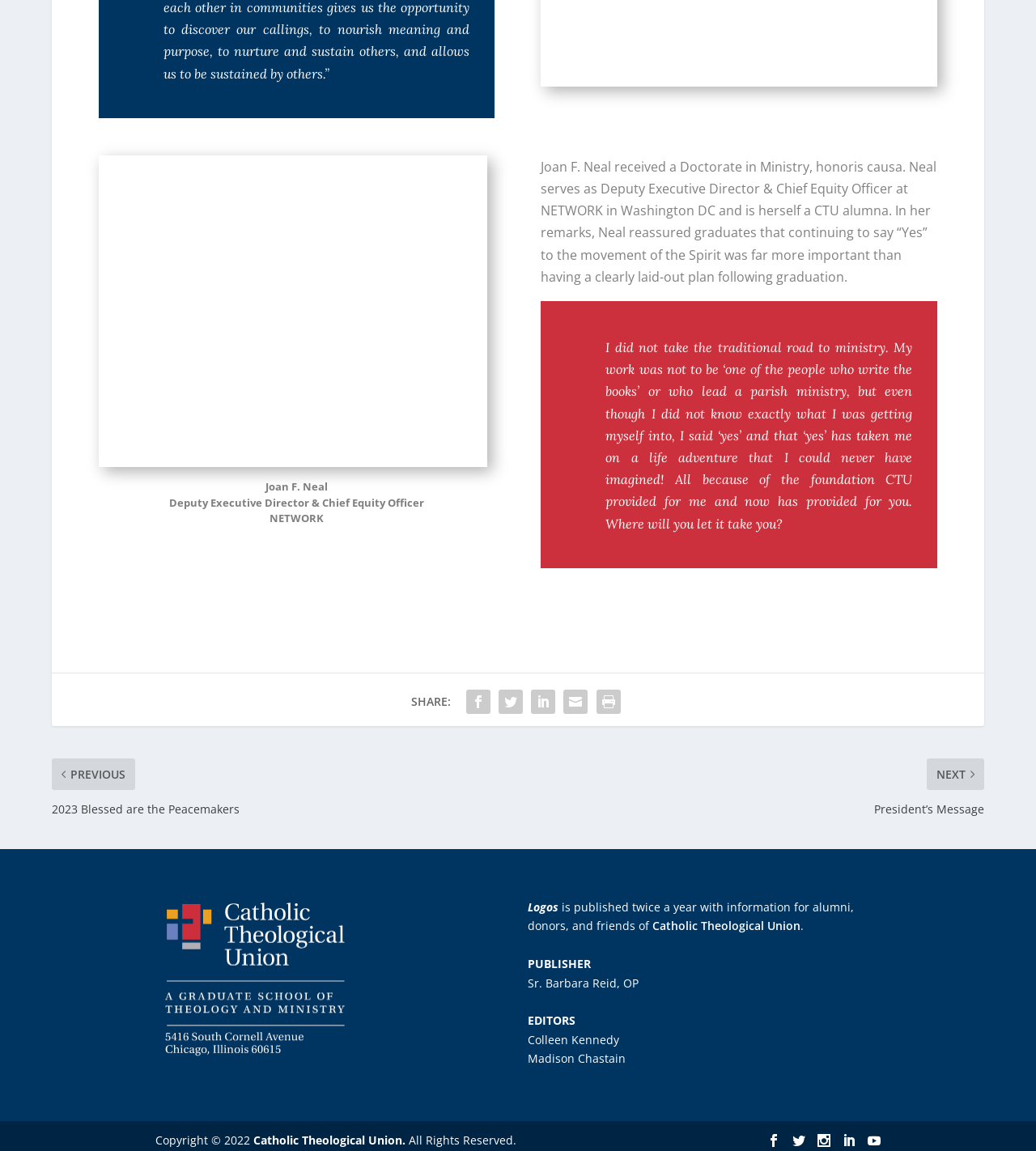Find the bounding box coordinates of the clickable region needed to perform the following instruction: "Share on social media". The coordinates should be provided as four float numbers between 0 and 1, i.e., [left, top, right, bottom].

[0.397, 0.529, 0.435, 0.543]